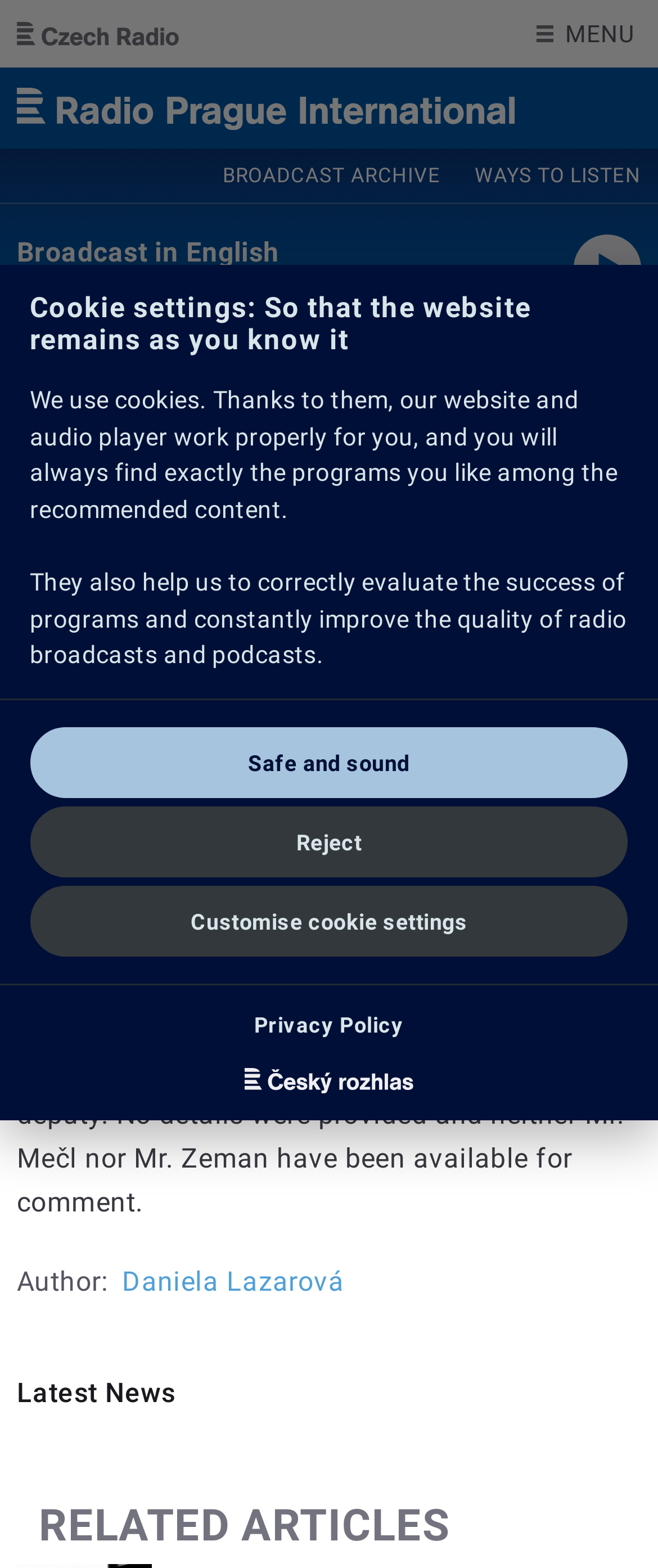Refer to the image and offer a detailed explanation in response to the question: What is the name of the author of the news article?

I found the name of the author of the news article by looking at the link element with the content 'Daniela Lazarová' located below the main text of the article.